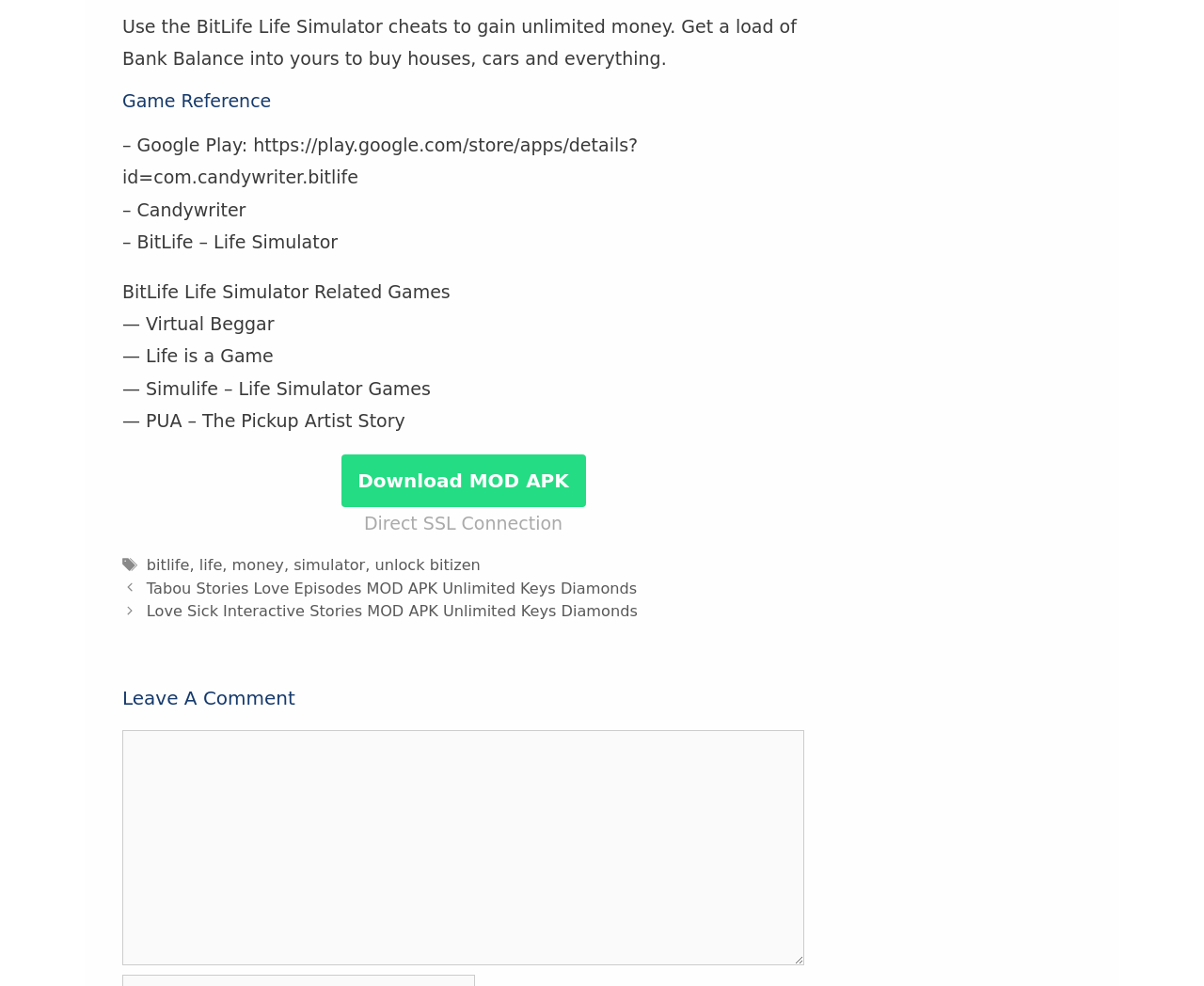Could you locate the bounding box coordinates for the section that should be clicked to accomplish this task: "Click on bitlife tag".

[0.122, 0.564, 0.157, 0.582]